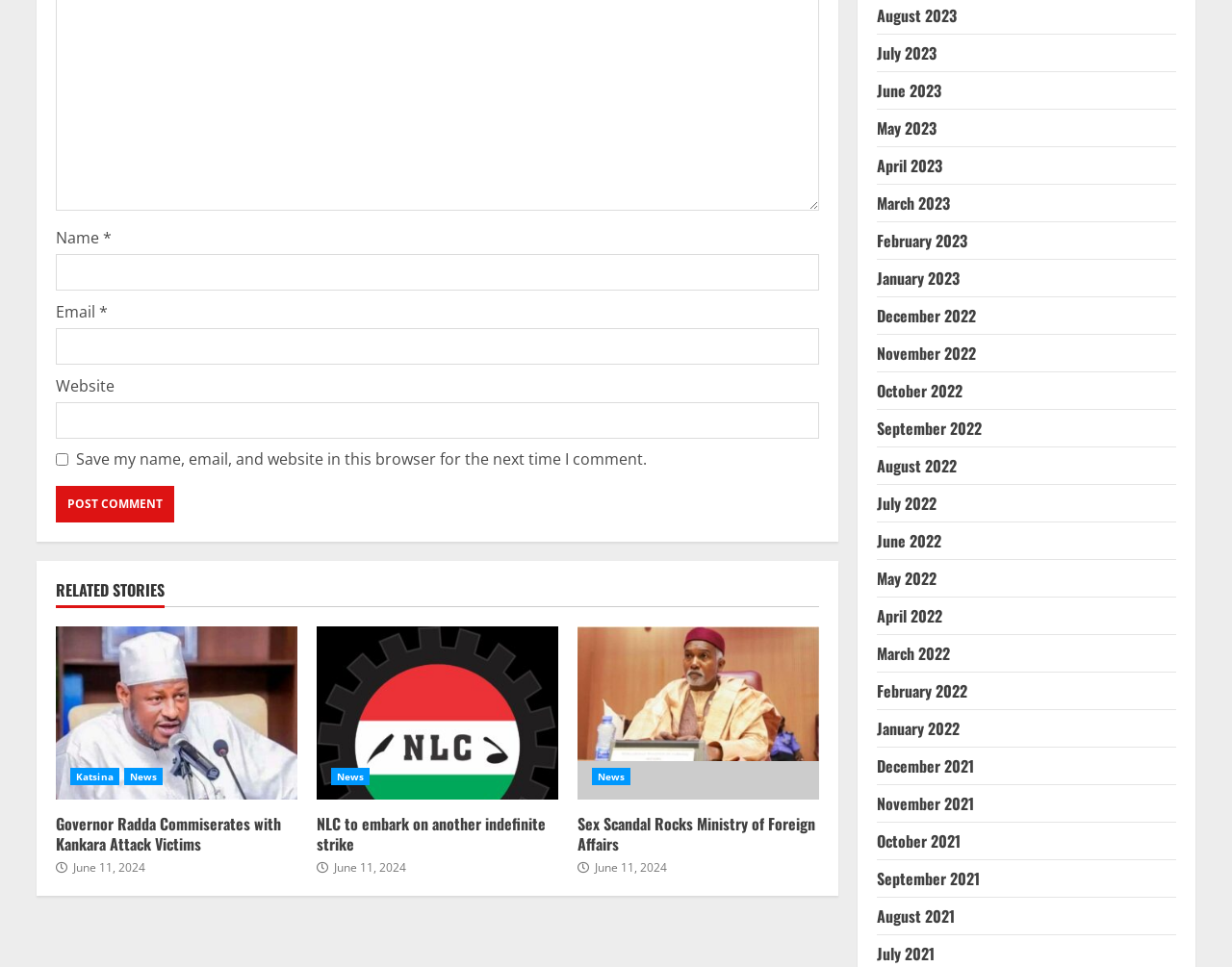Using details from the image, please answer the following question comprehensively:
What is the purpose of the form at the top?

The form at the top of the webpage contains fields for name, email, and website, and a checkbox to save the information for future comments. It also has a 'Post Comment' button, indicating that the purpose of the form is to allow users to leave comments.